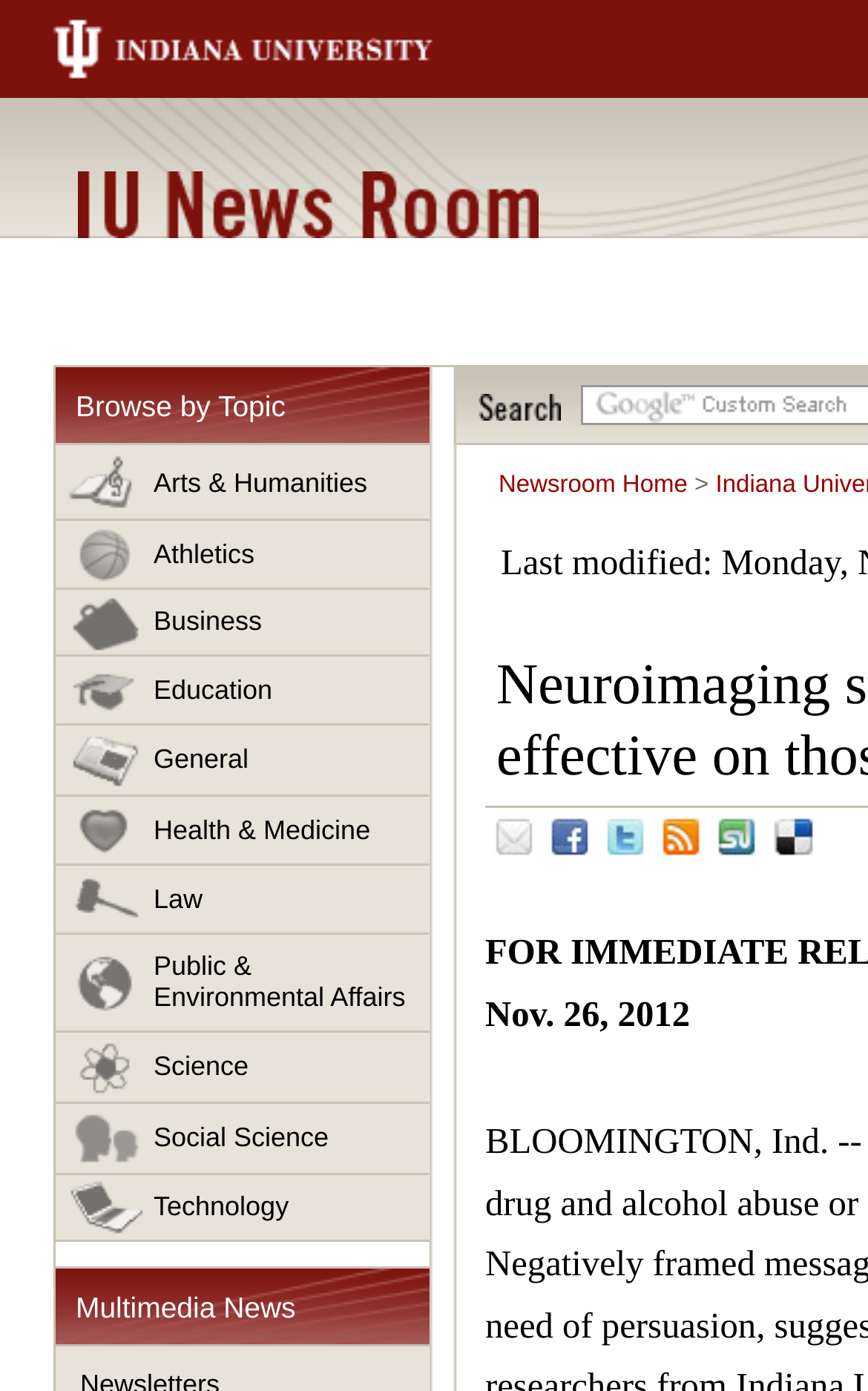Locate the bounding box coordinates of the element to click to perform the following action: 'Visit Indiana University'. The coordinates should be given as four float values between 0 and 1, in the form of [left, top, right, bottom].

[0.01, 0.0, 0.651, 0.07]